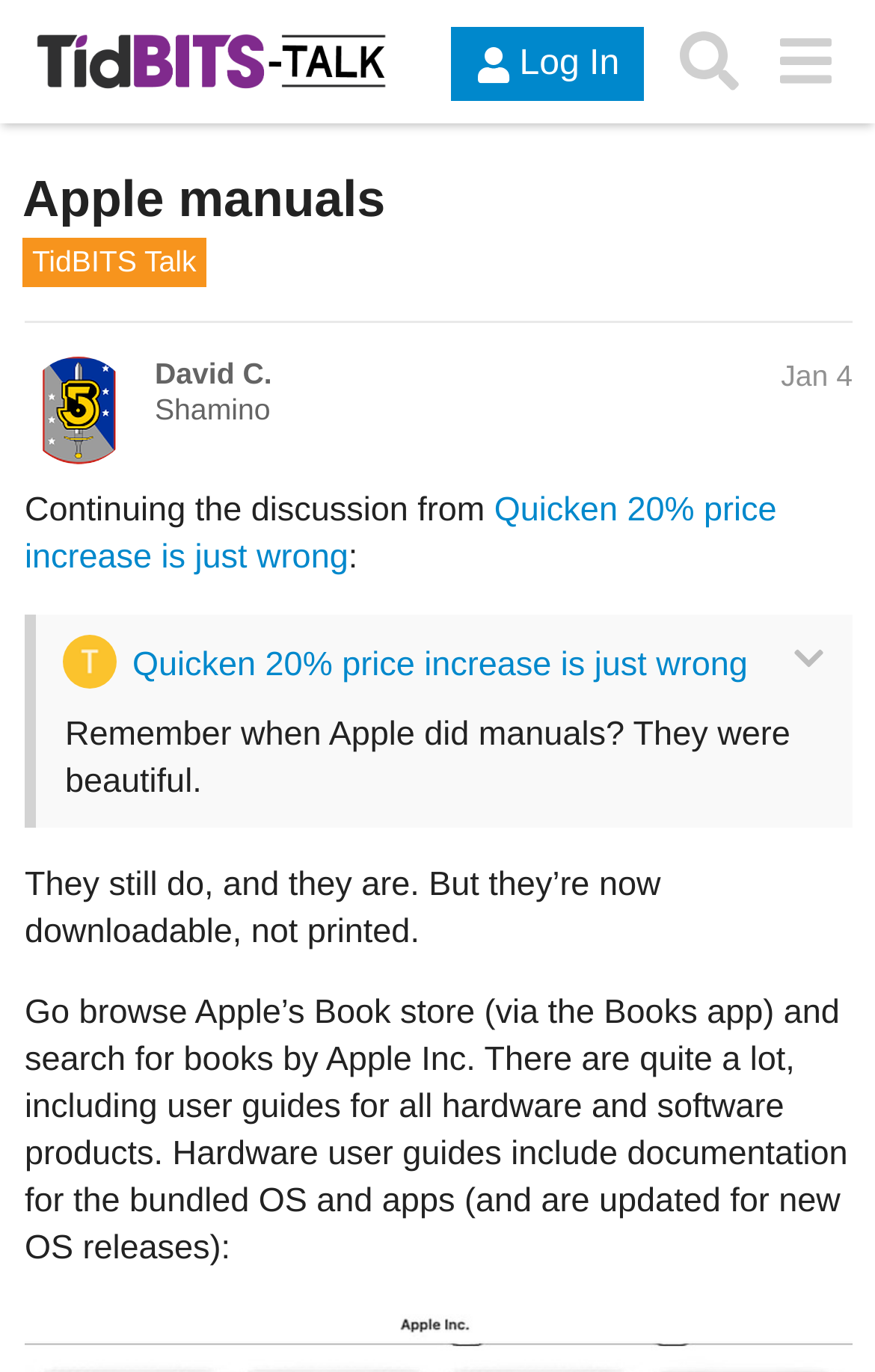Please pinpoint the bounding box coordinates for the region I should click to adhere to this instruction: "Read the post by David C. Shamino".

[0.177, 0.26, 0.974, 0.312]